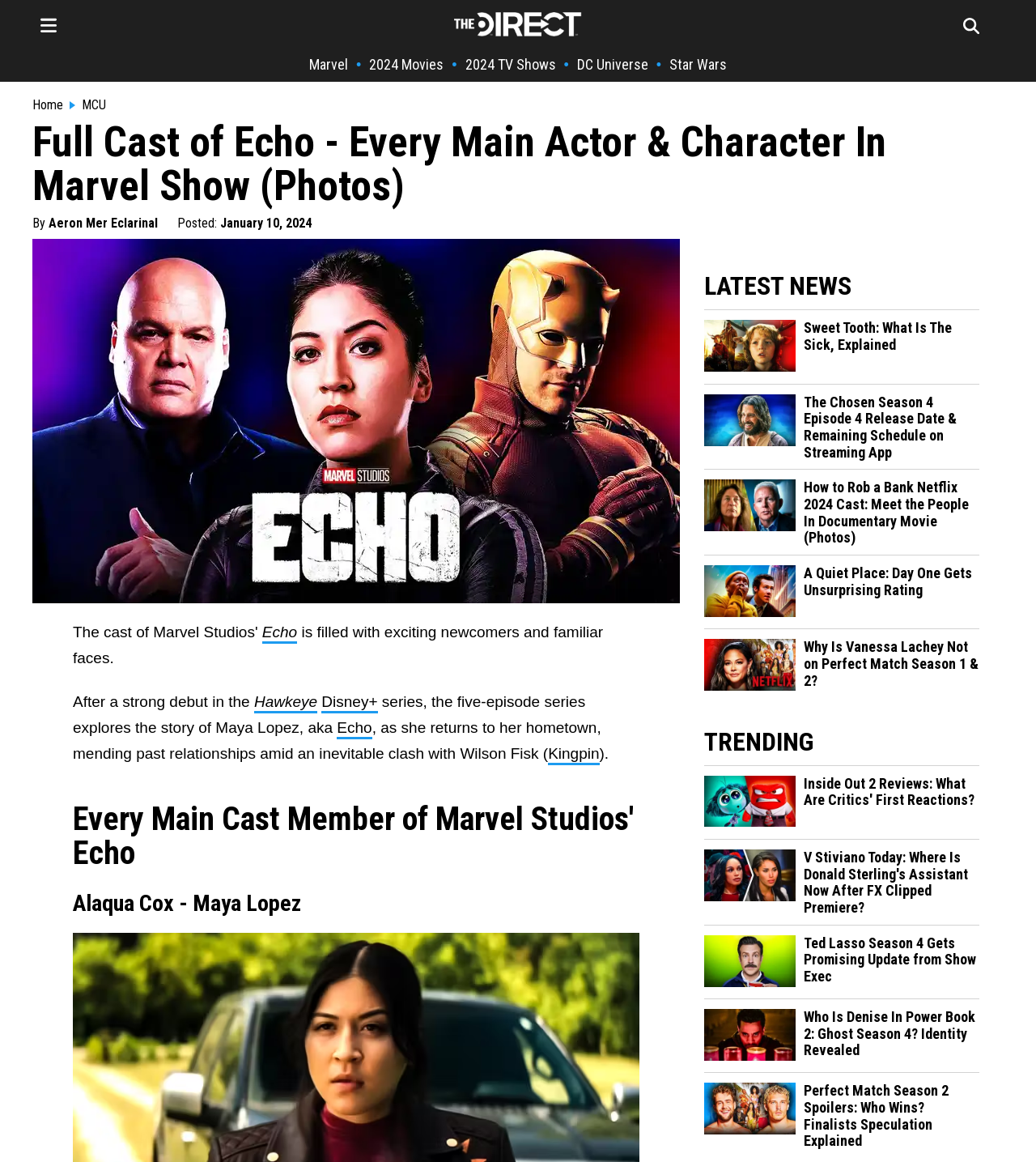Please locate the bounding box coordinates for the element that should be clicked to achieve the following instruction: "Learn more about 'A Quiet Place: Day One'". Ensure the coordinates are given as four float numbers between 0 and 1, i.e., [left, top, right, bottom].

[0.68, 0.521, 0.768, 0.533]